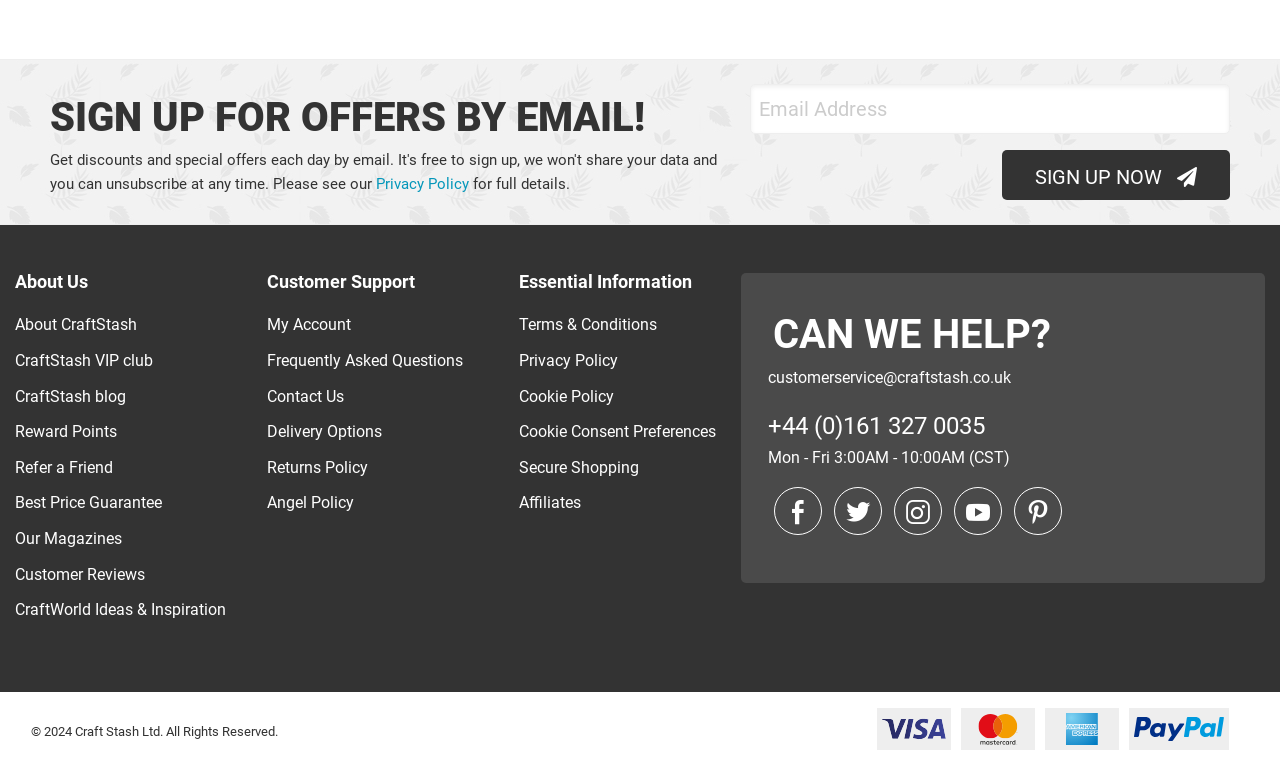Identify the bounding box coordinates of the specific part of the webpage to click to complete this instruction: "Sign up for the newsletter".

[0.586, 0.11, 0.961, 0.174]